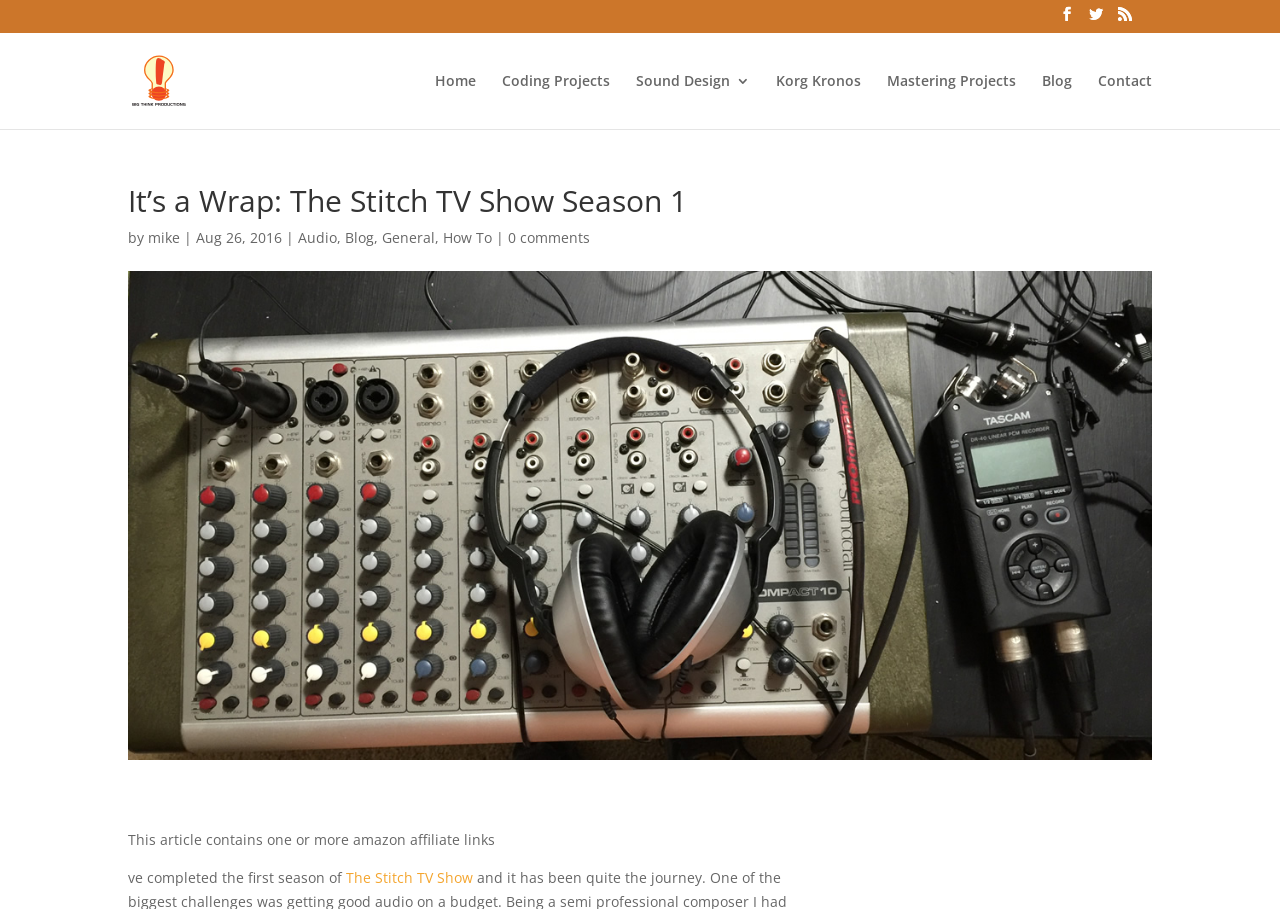From the webpage screenshot, predict the bounding box coordinates (top-left x, top-left y, bottom-right x, bottom-right y) for the UI element described here: The Stitch TV Show

[0.27, 0.955, 0.37, 0.976]